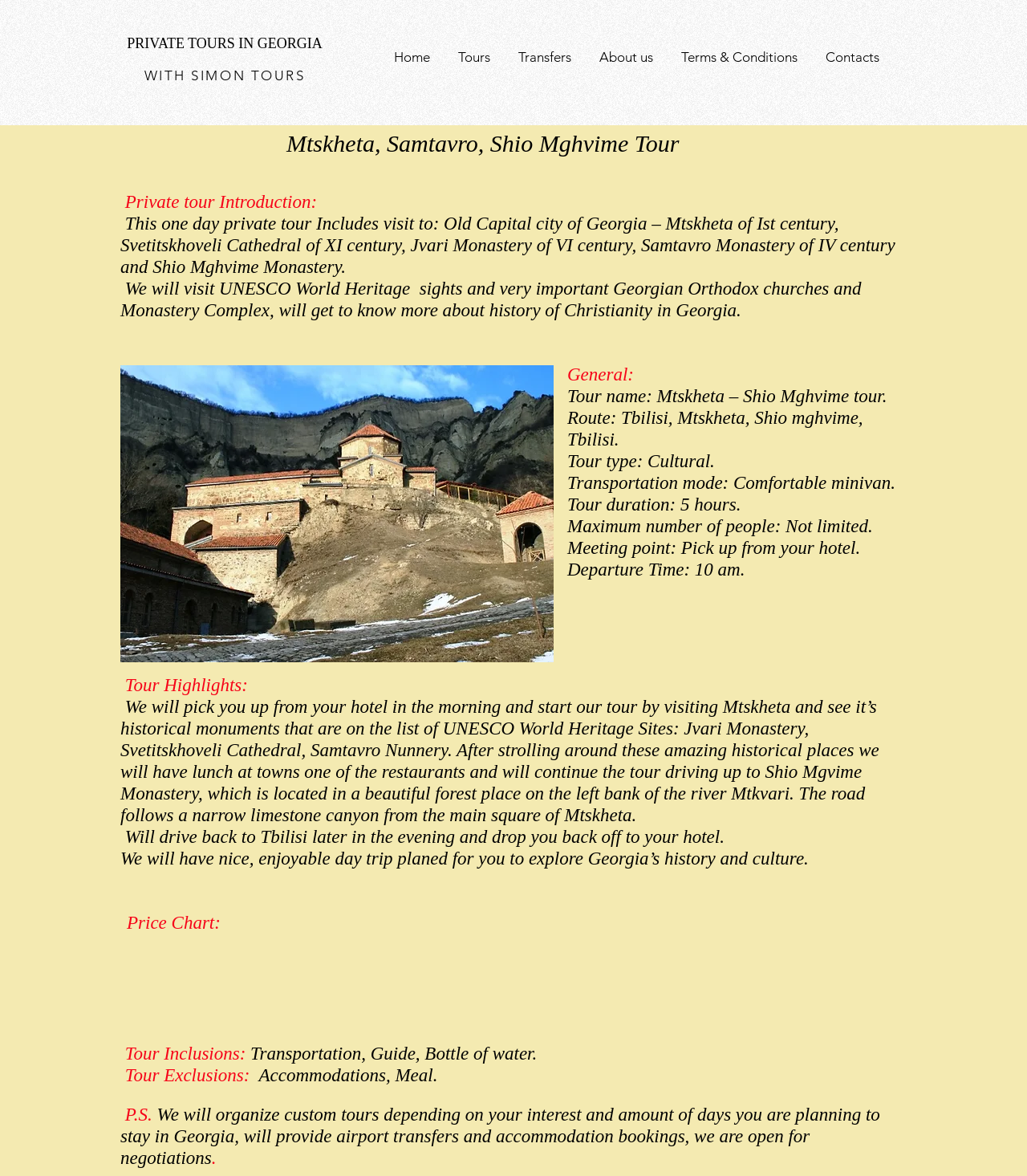Find the bounding box of the UI element described as: "PRIVATE TOURS IN GEORGIA". The bounding box coordinates should be given as four float values between 0 and 1, i.e., [left, top, right, bottom].

[0.124, 0.03, 0.314, 0.044]